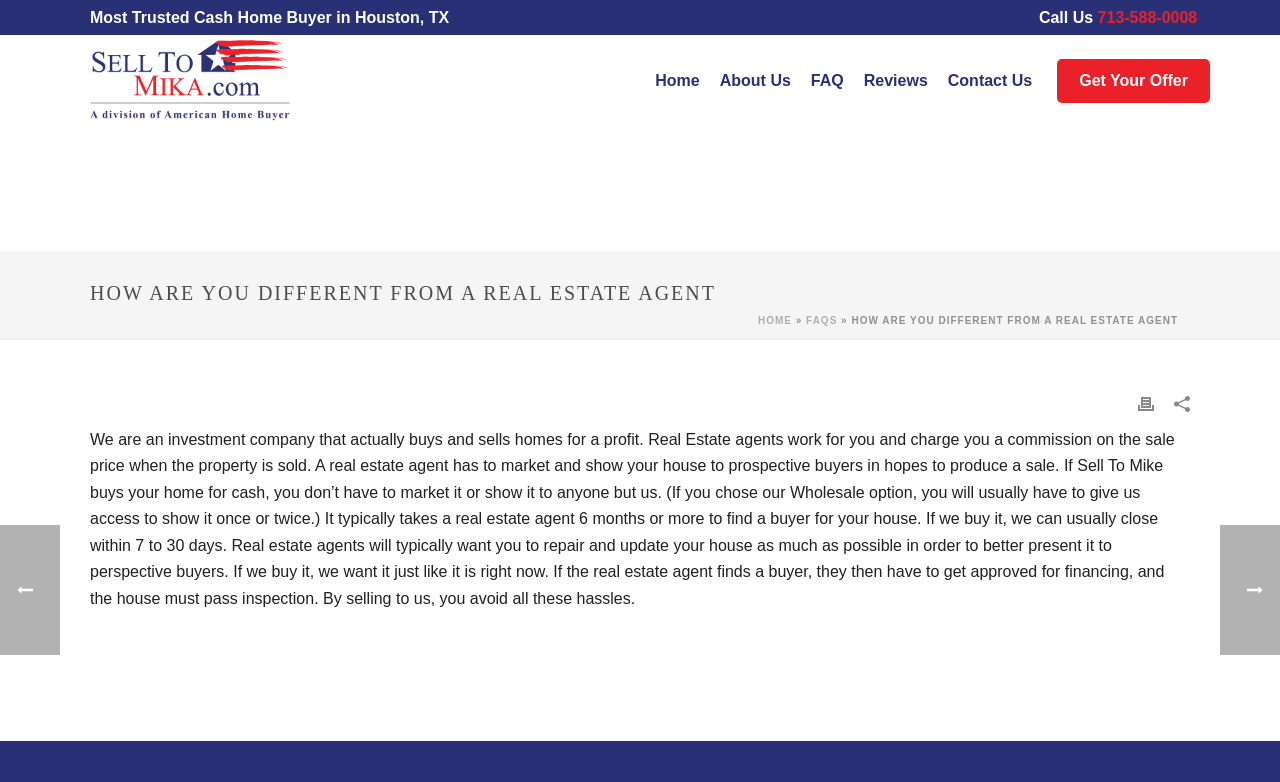Please identify the bounding box coordinates of the area I need to click to accomplish the following instruction: "Search for something".

None